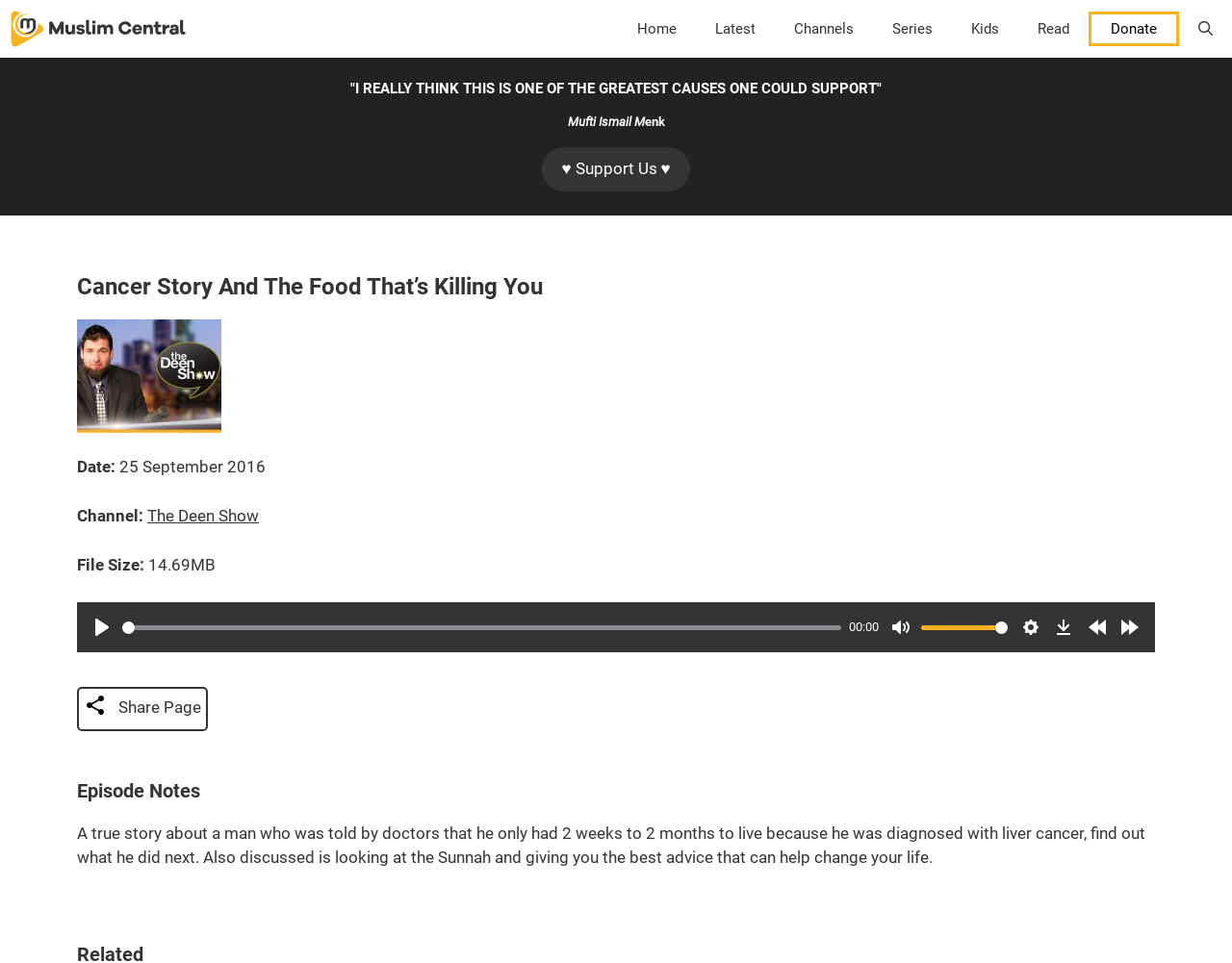Could you indicate the bounding box coordinates of the region to click in order to complete this instruction: "Download the audio file".

[0.851, 0.636, 0.876, 0.668]